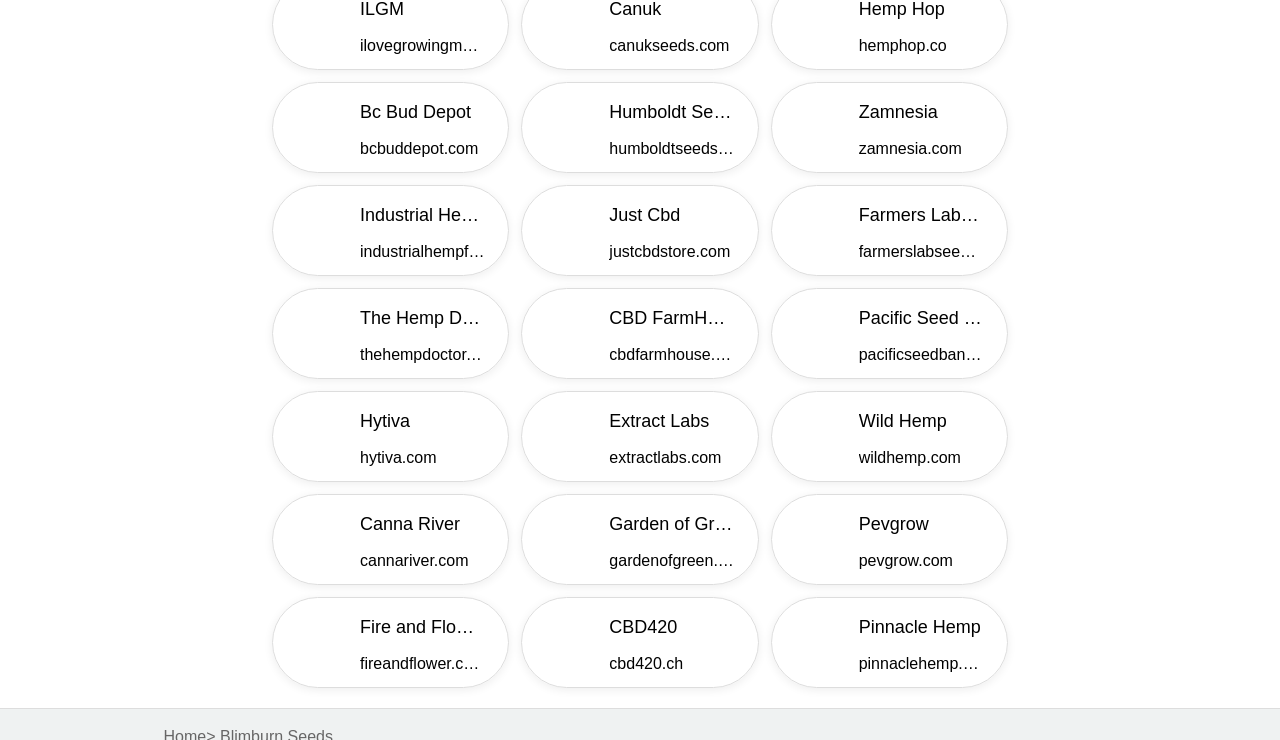Find the coordinates for the bounding box of the element with this description: "Bc Bud Depot".

[0.281, 0.126, 0.383, 0.179]